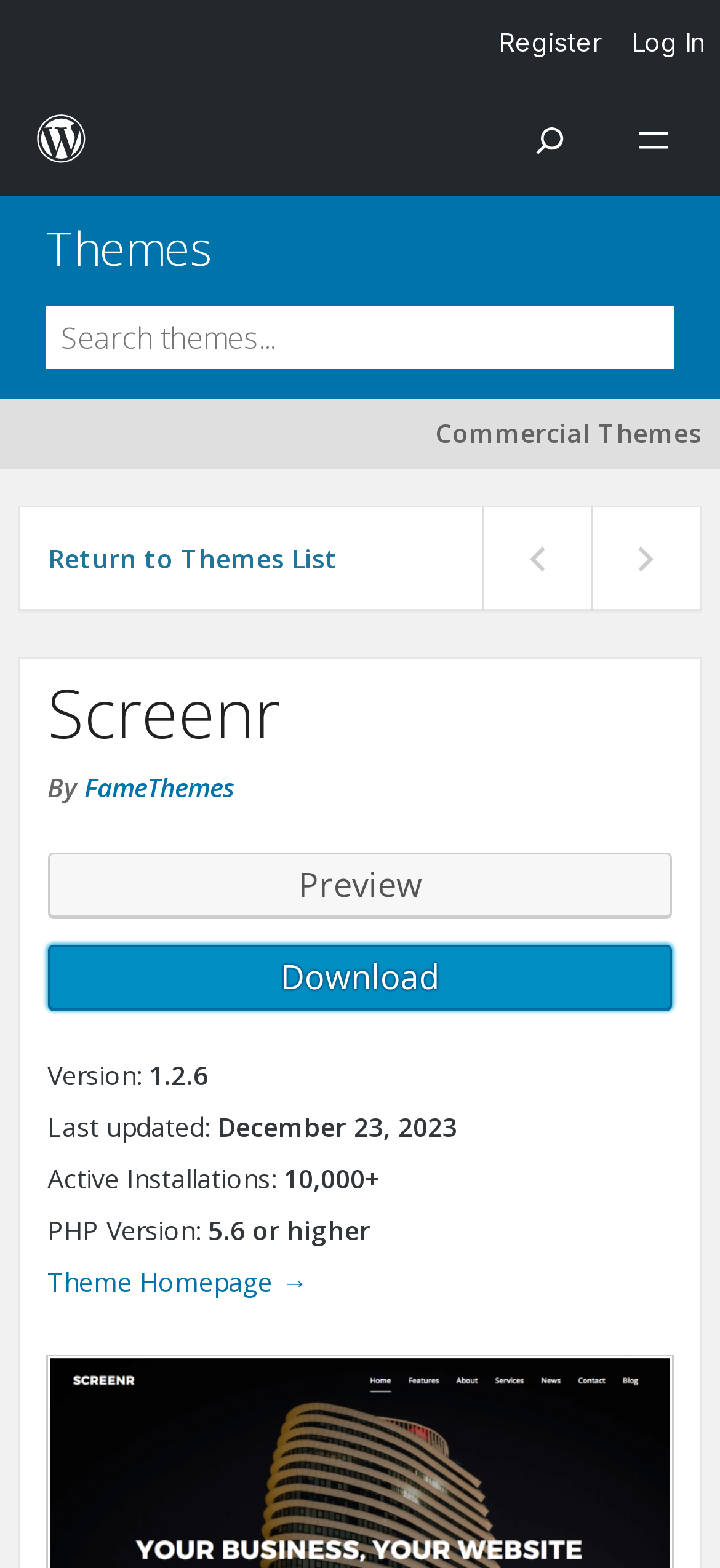What is the version of the theme?
Use the screenshot to answer the question with a single word or phrase.

1.2.6